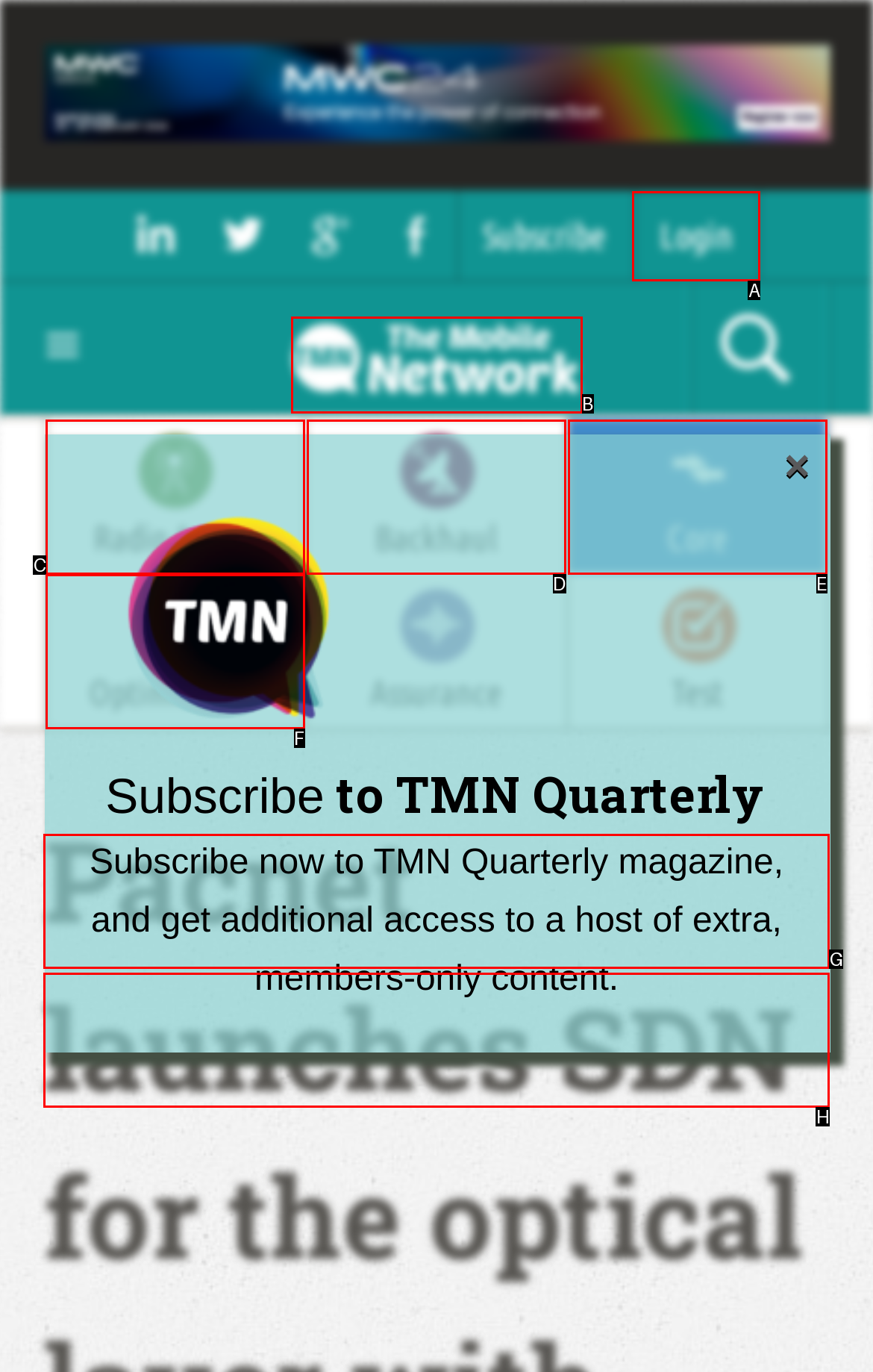Look at the description: Radio Access 330
Determine the letter of the matching UI element from the given choices.

C